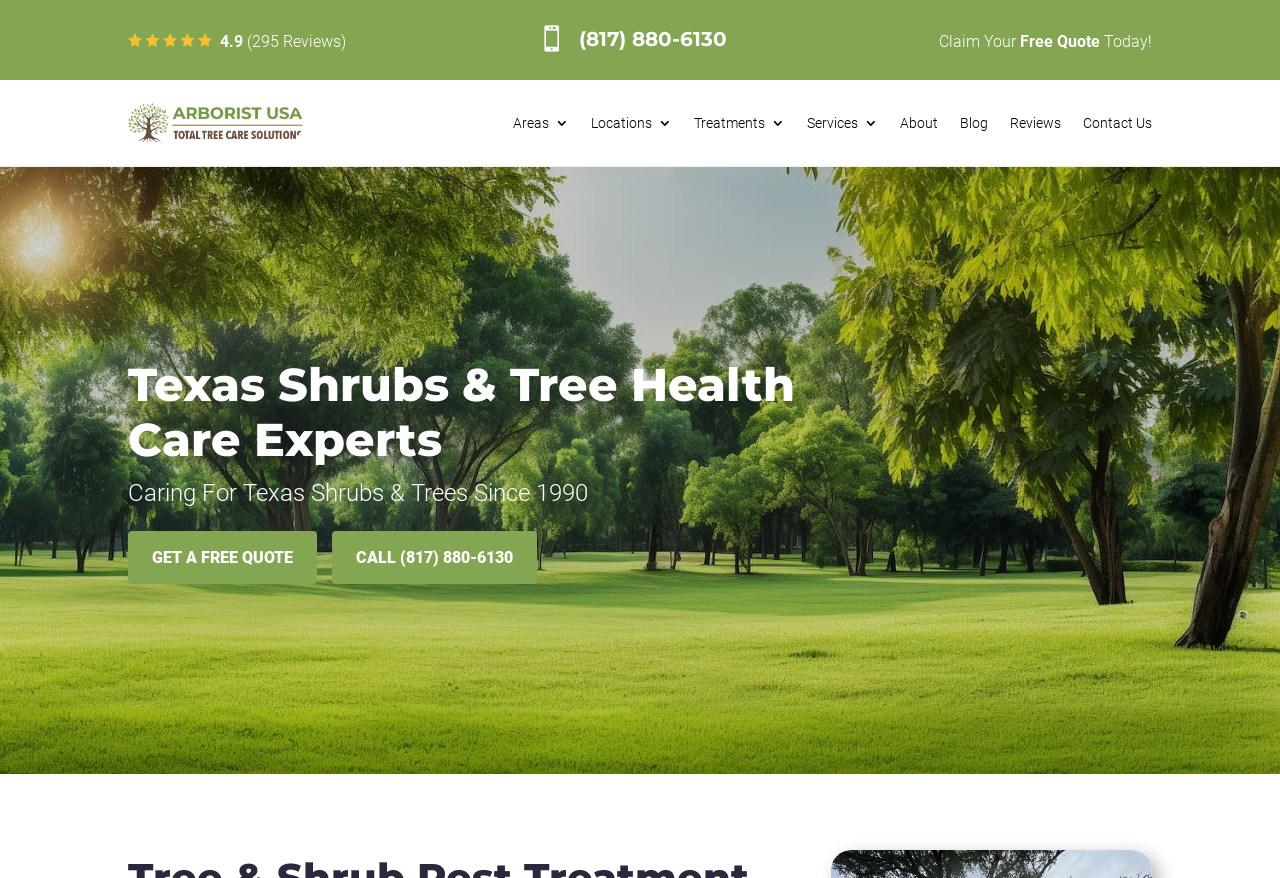What is the rating of the tree service company?
Please give a detailed and elaborate answer to the question based on the image.

The rating is mentioned on the top of the webpage, next to the 5-star icon, as '4.9' with 295 reviews.